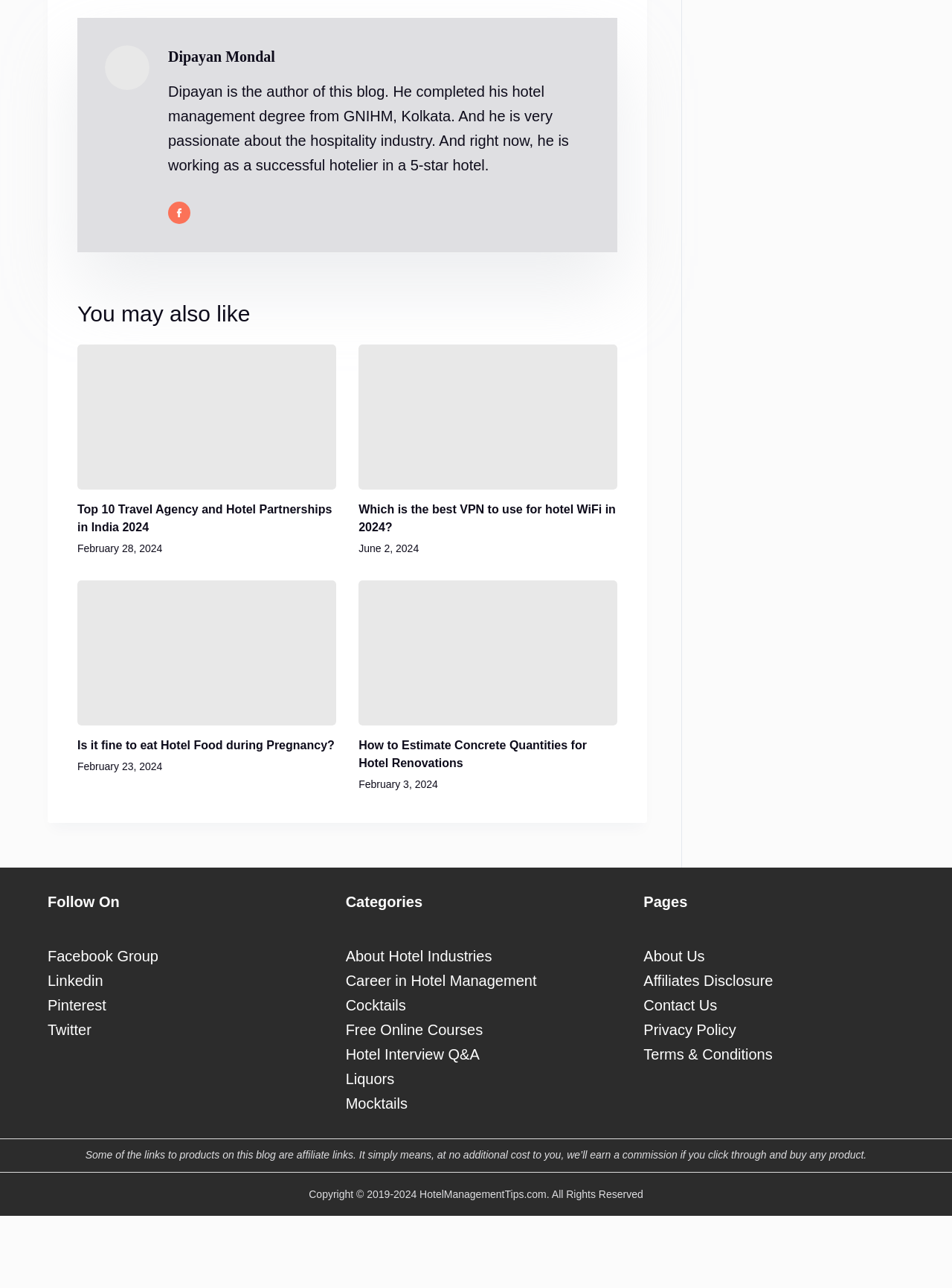What is the topic of the article 'Top 10 Travel Agency and Hotel Partnerships in India 2024'?
Use the screenshot to answer the question with a single word or phrase.

Hotel Partnerships